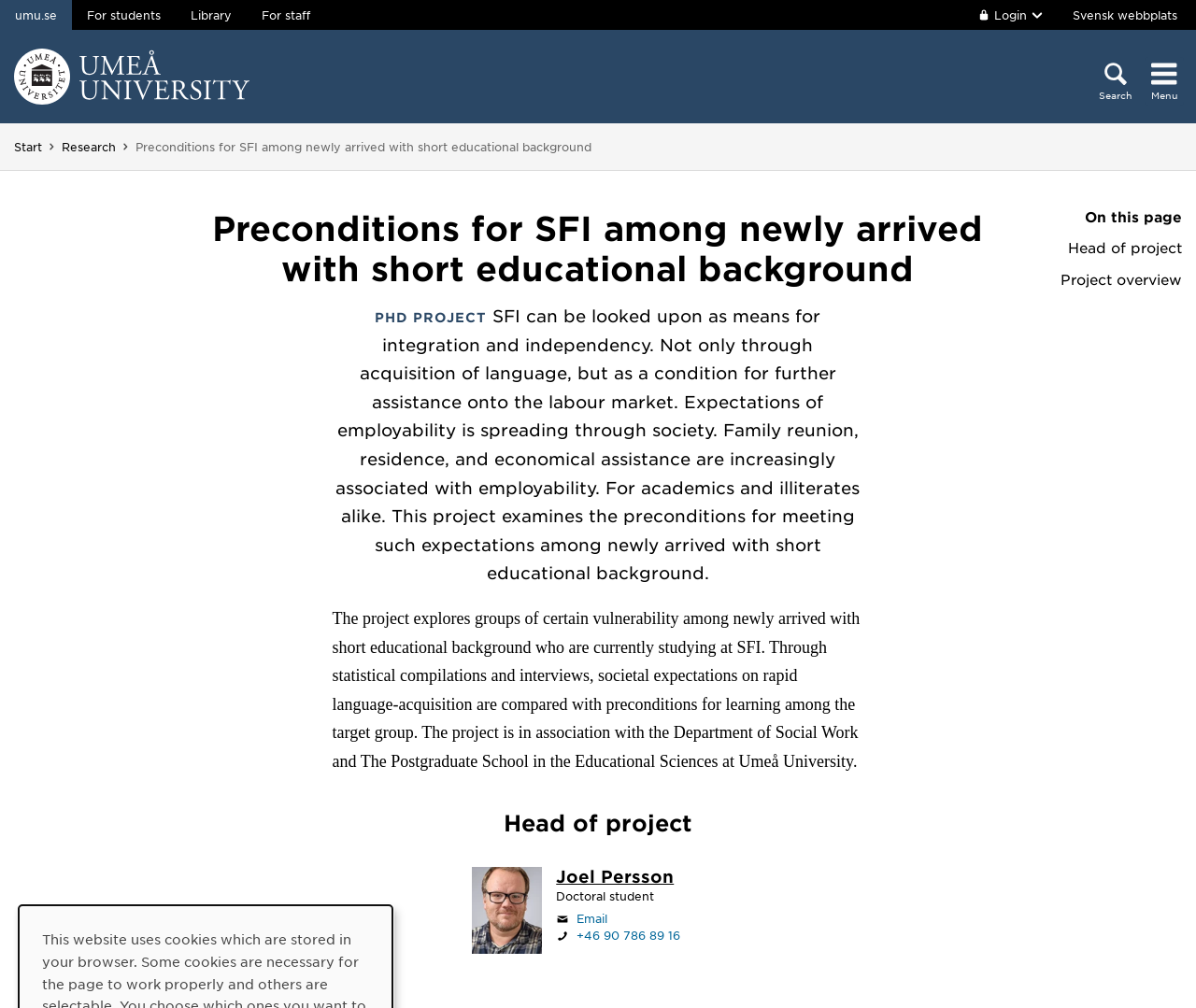Please identify the bounding box coordinates of the element's region that needs to be clicked to fulfill the following instruction: "Contact Joel Persson via email". The bounding box coordinates should consist of four float numbers between 0 and 1, i.e., [left, top, right, bottom].

[0.482, 0.904, 0.508, 0.919]